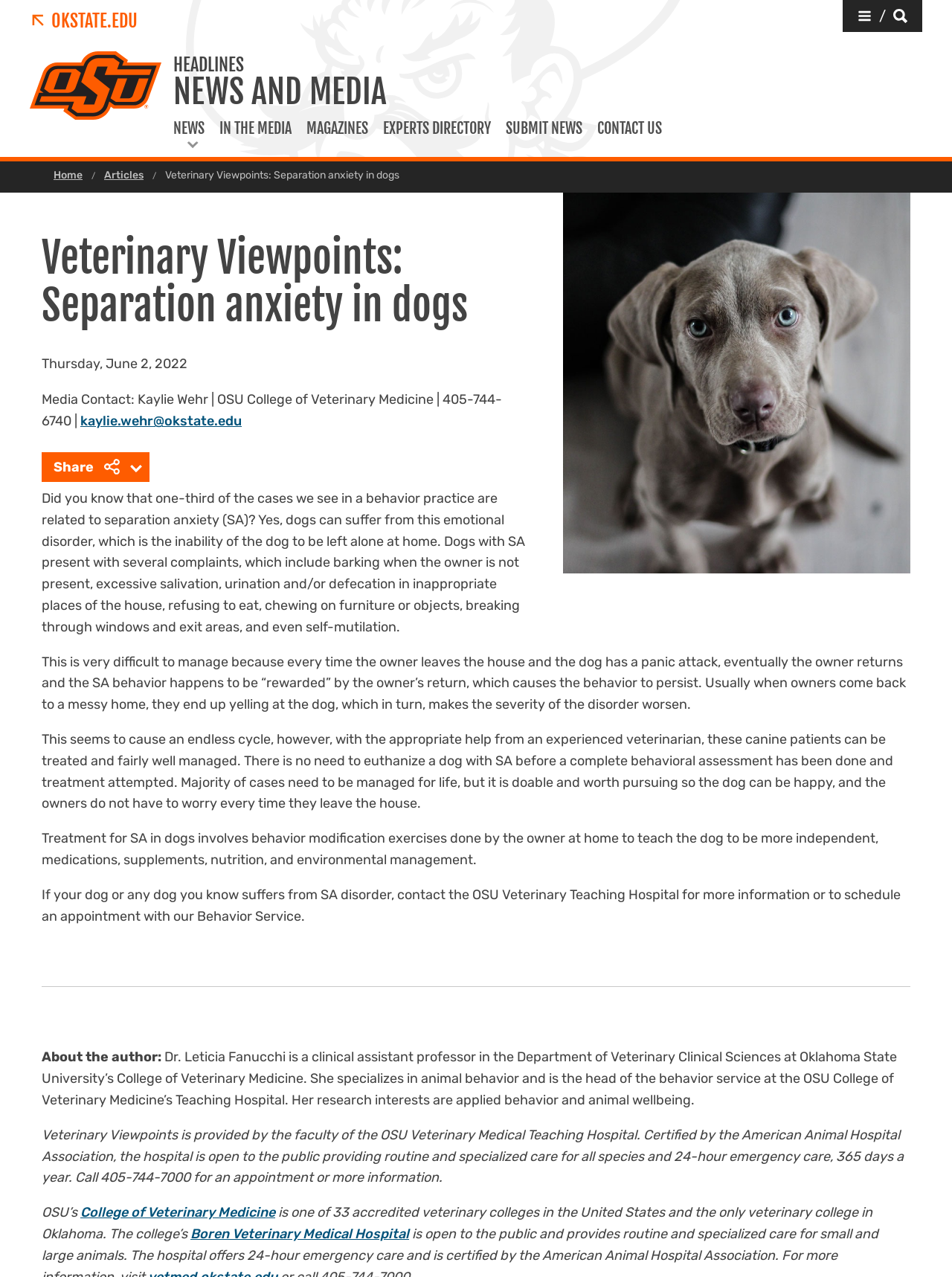Answer the question below using just one word or a short phrase: 
What is separation anxiety in dogs?

inability of dog to be left alone